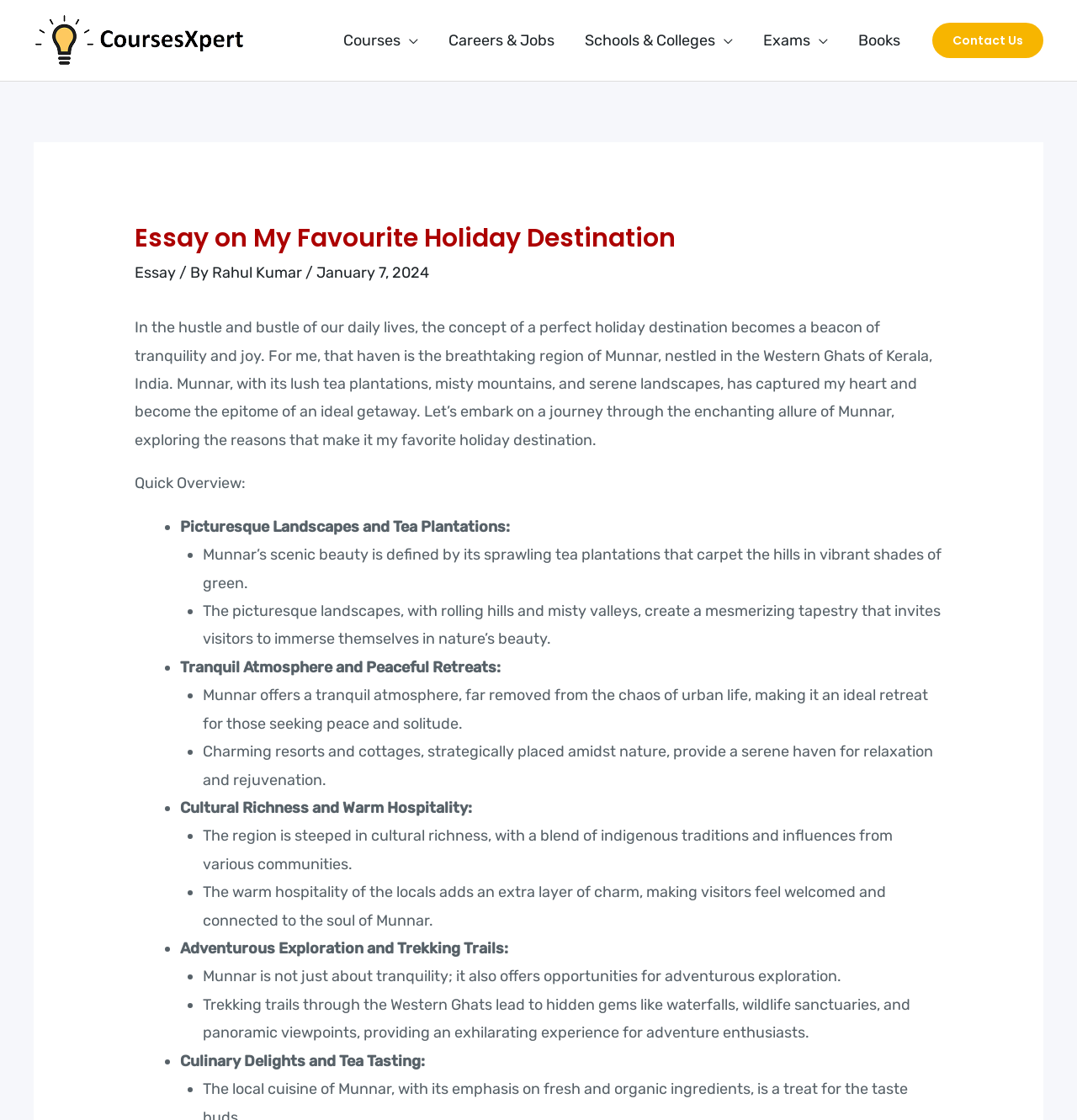Refer to the element description Essay and identify the corresponding bounding box in the screenshot. Format the coordinates as (top-left x, top-left y, bottom-right x, bottom-right y) with values in the range of 0 to 1.

[0.125, 0.235, 0.163, 0.252]